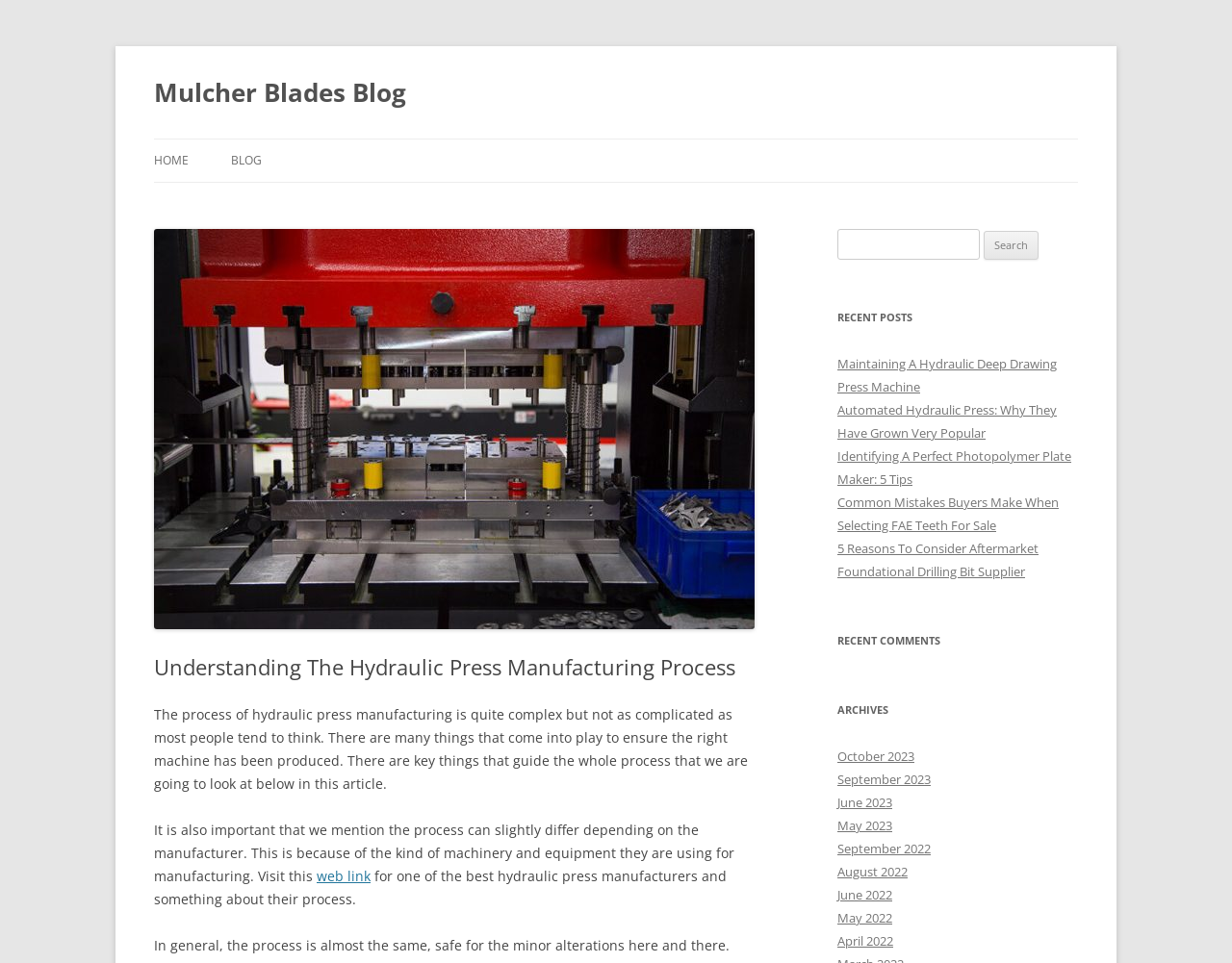Identify the bounding box coordinates of the region that should be clicked to execute the following instruction: "Read the 'Maintaining A Hydraulic Deep Drawing Press Machine' article".

[0.68, 0.369, 0.858, 0.411]